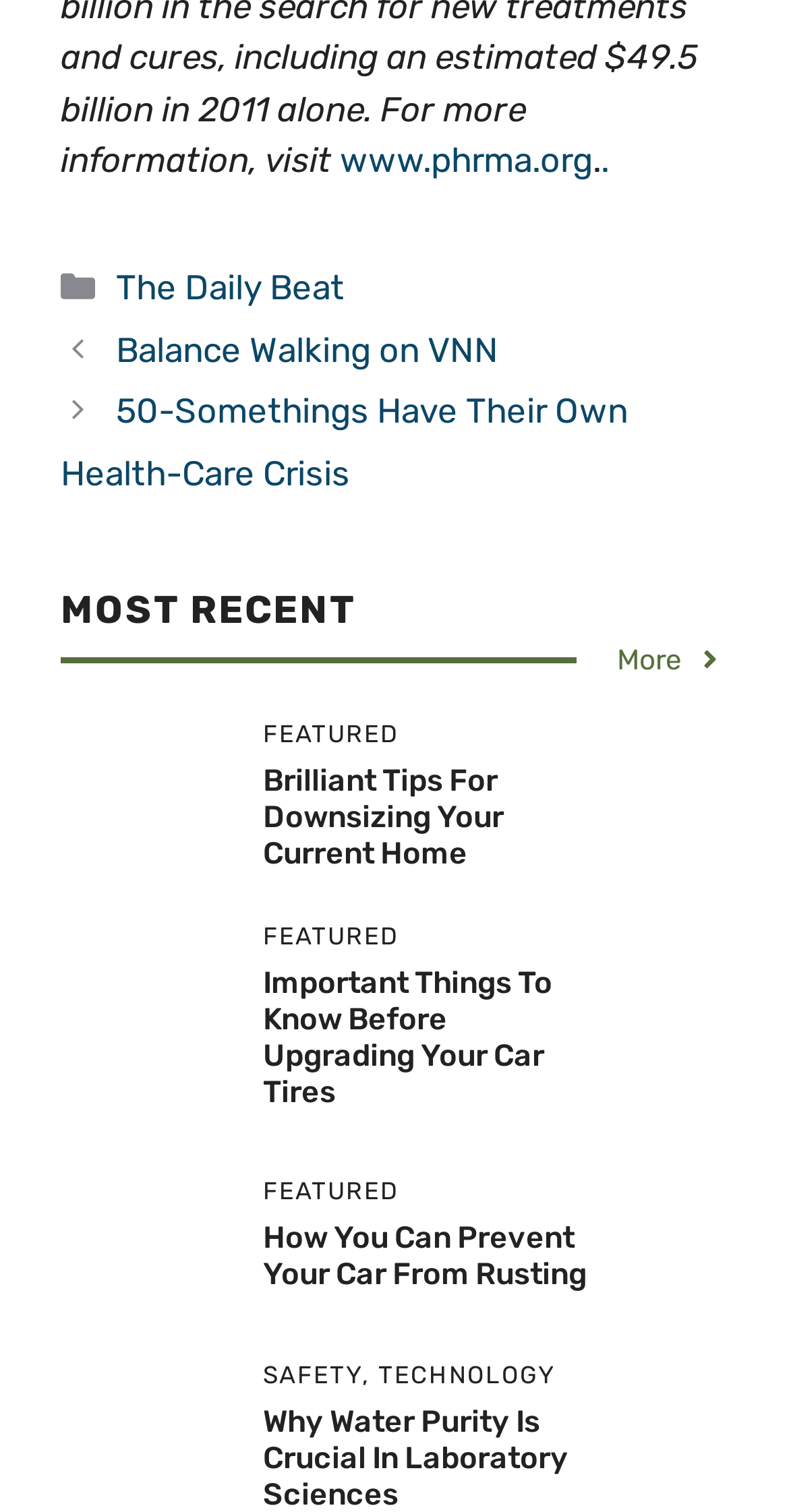How many images are on this page?
Please answer the question with a single word or phrase, referencing the image.

4